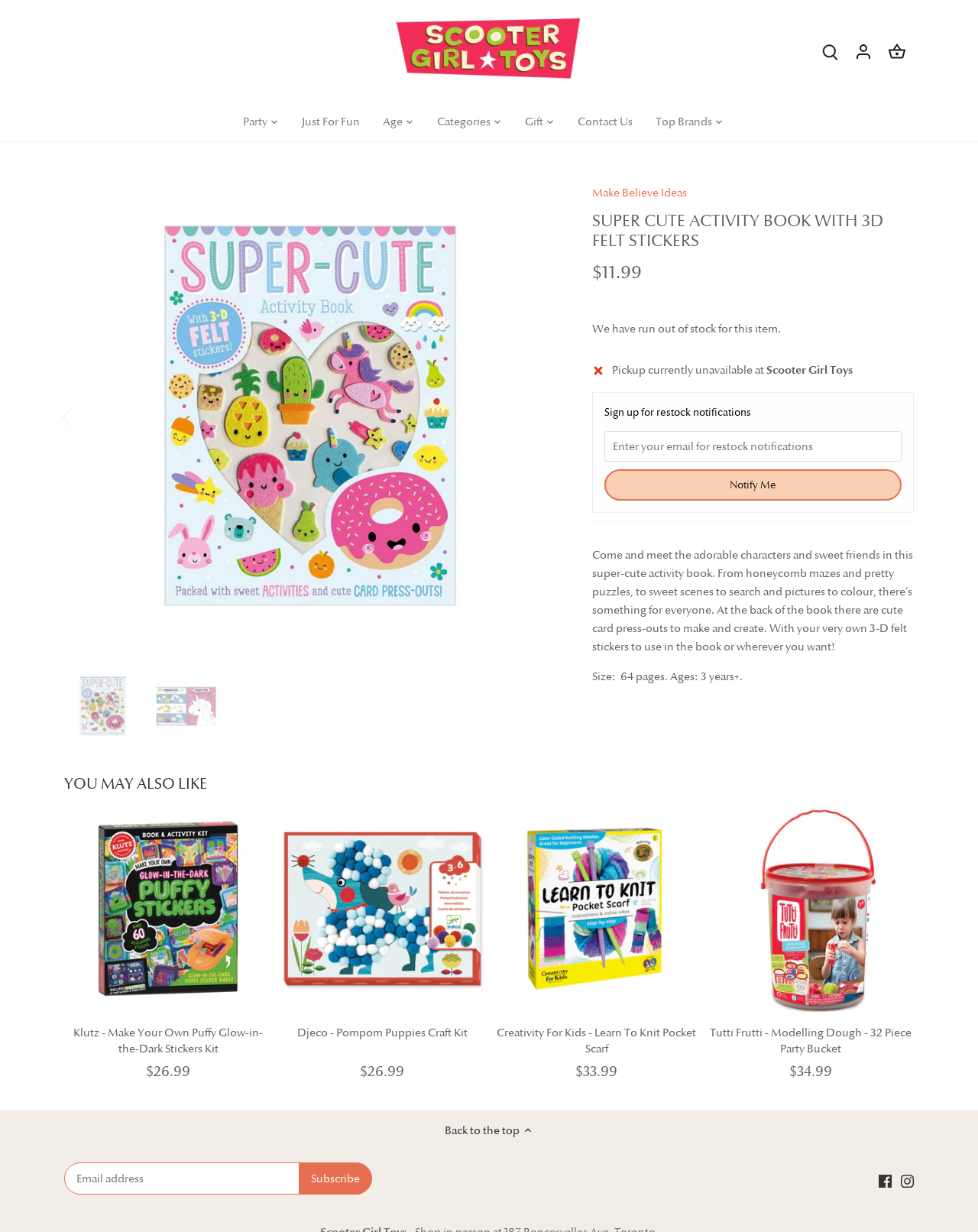Observe the image and answer the following question in detail: What is the age range for the Super Cute Activity Book?

The age range for the Super Cute Activity Book is specified in the product description as 'Ages: 3 years+', indicating that it is suitable for children aged 3 and above.